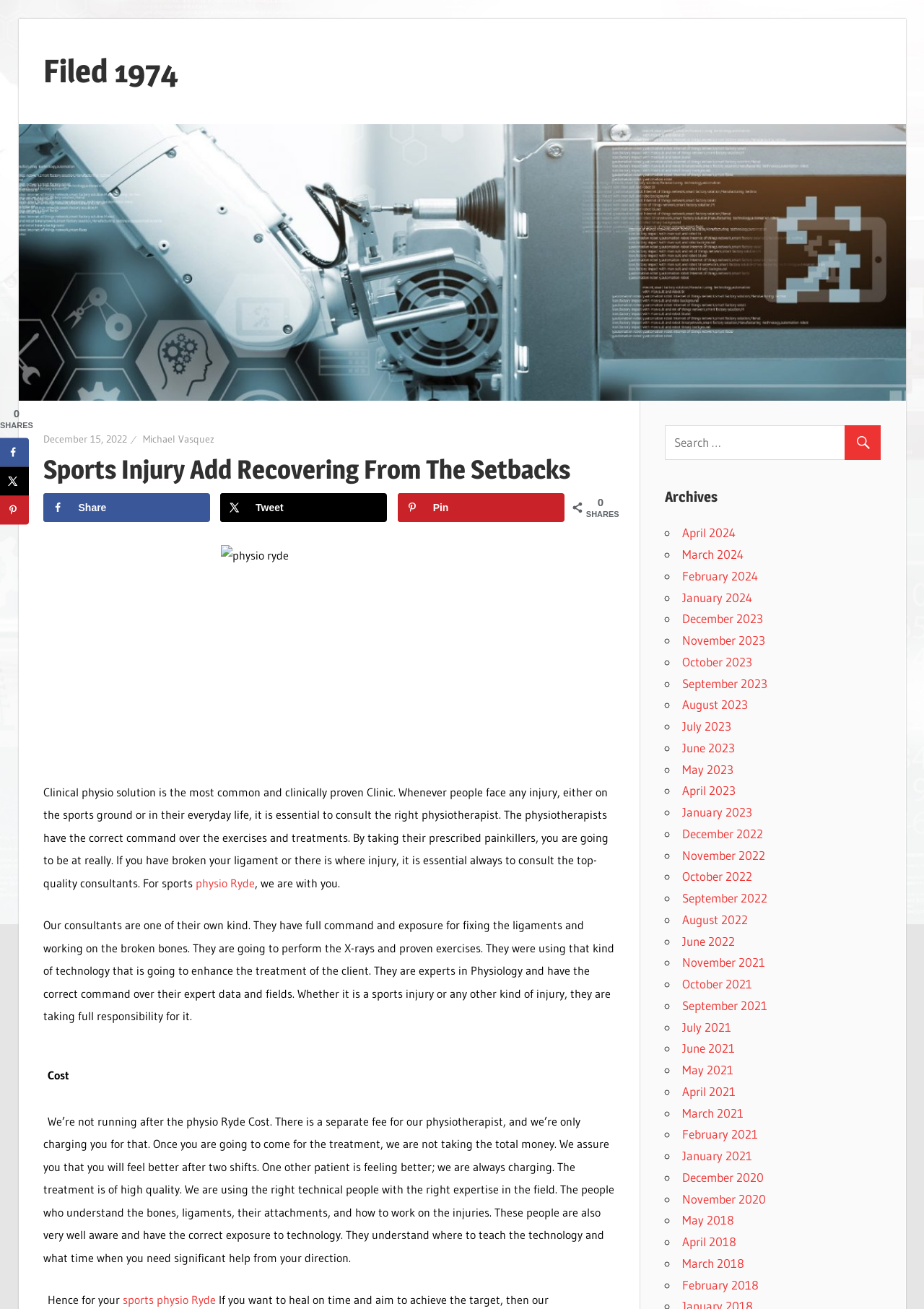Specify the bounding box coordinates of the region I need to click to perform the following instruction: "Search for something". The coordinates must be four float numbers in the range of 0 to 1, i.e., [left, top, right, bottom].

[0.719, 0.325, 0.954, 0.352]